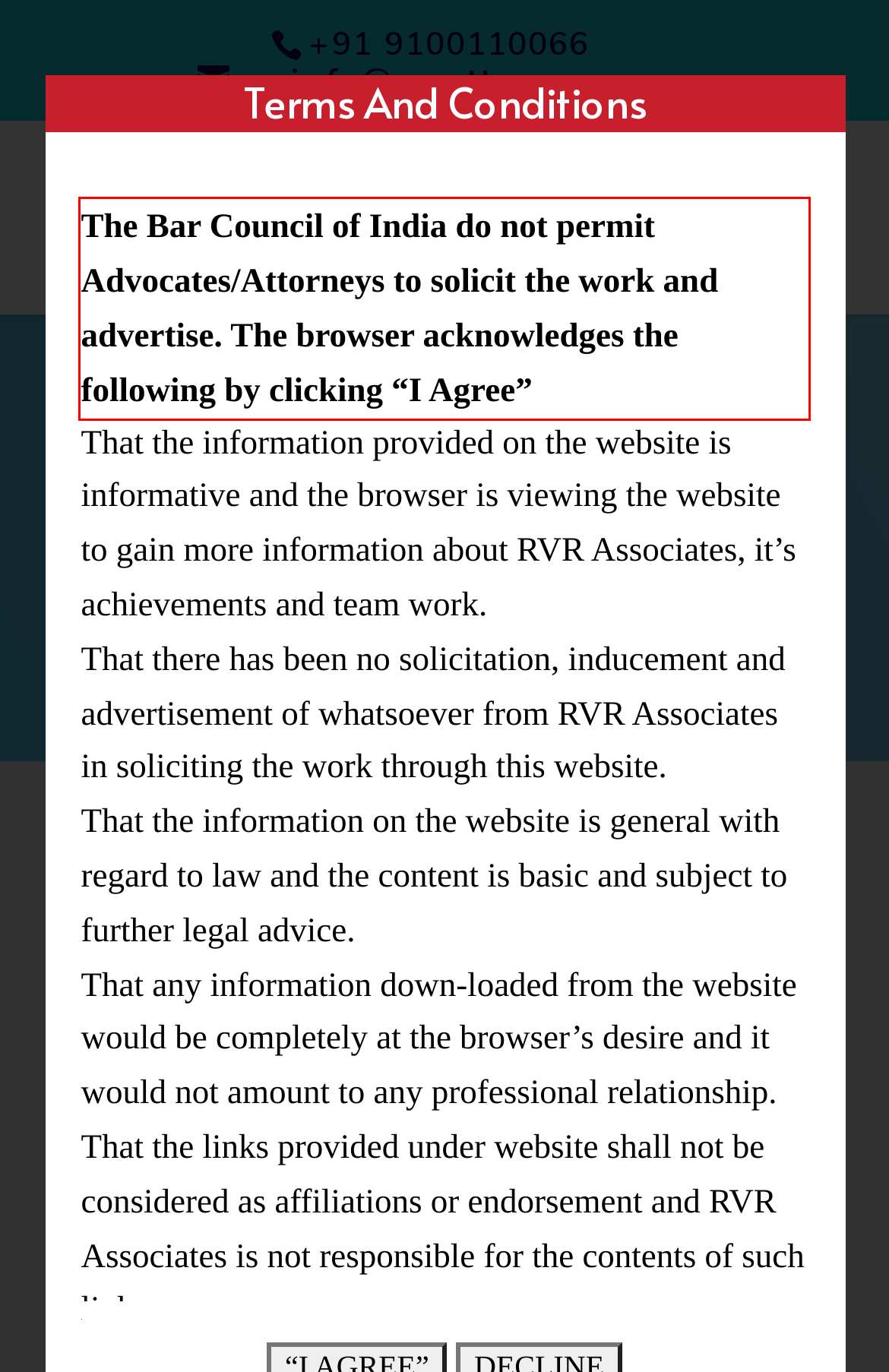Please look at the webpage screenshot and extract the text enclosed by the red bounding box.

The Bar Council of India do not permit Advocates/Attorneys to solicit the work and advertise. The browser acknowledges the following by clicking “I Agree”